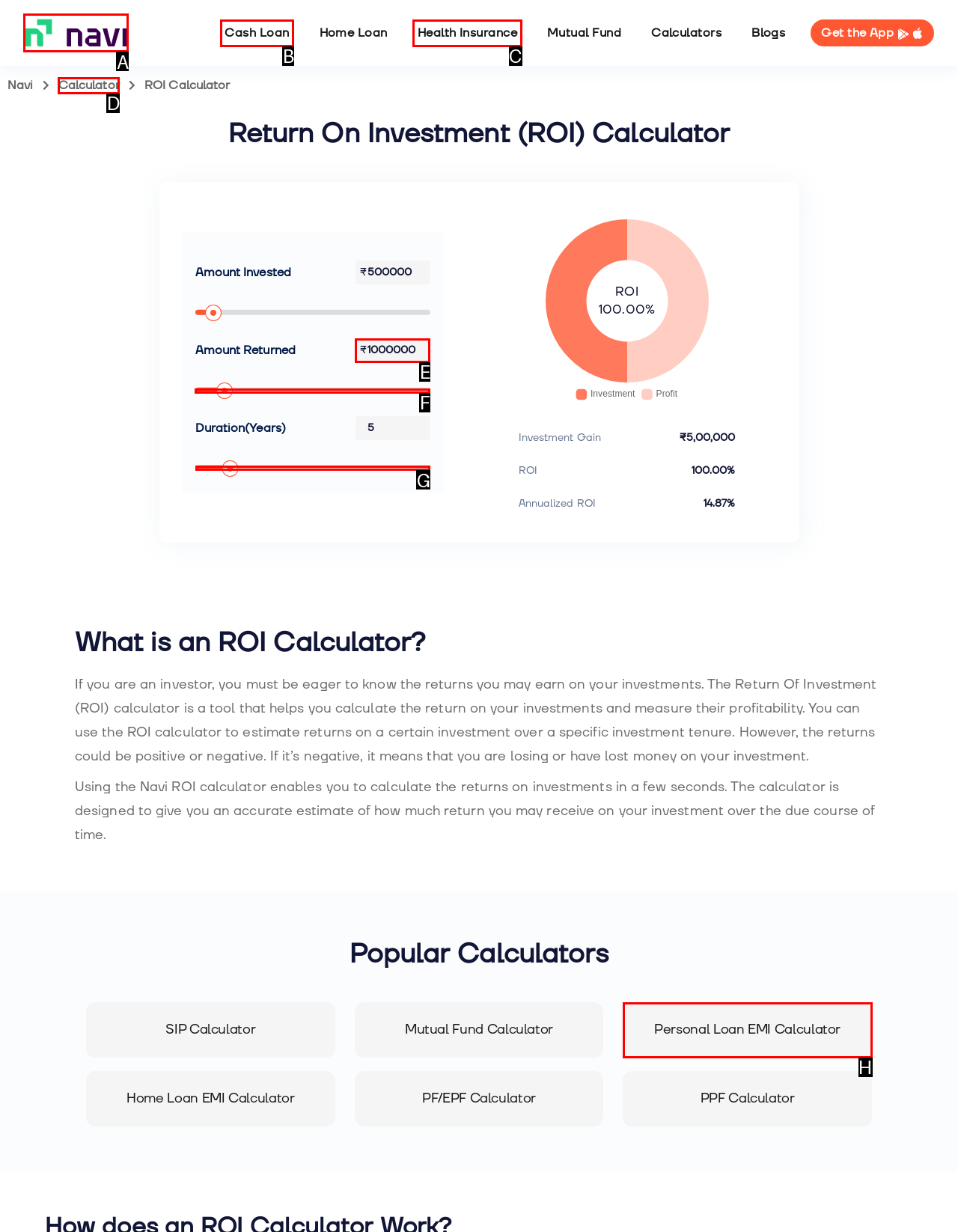Identify the correct UI element to click to follow this instruction: Adjust the duration slider
Respond with the letter of the appropriate choice from the displayed options.

G